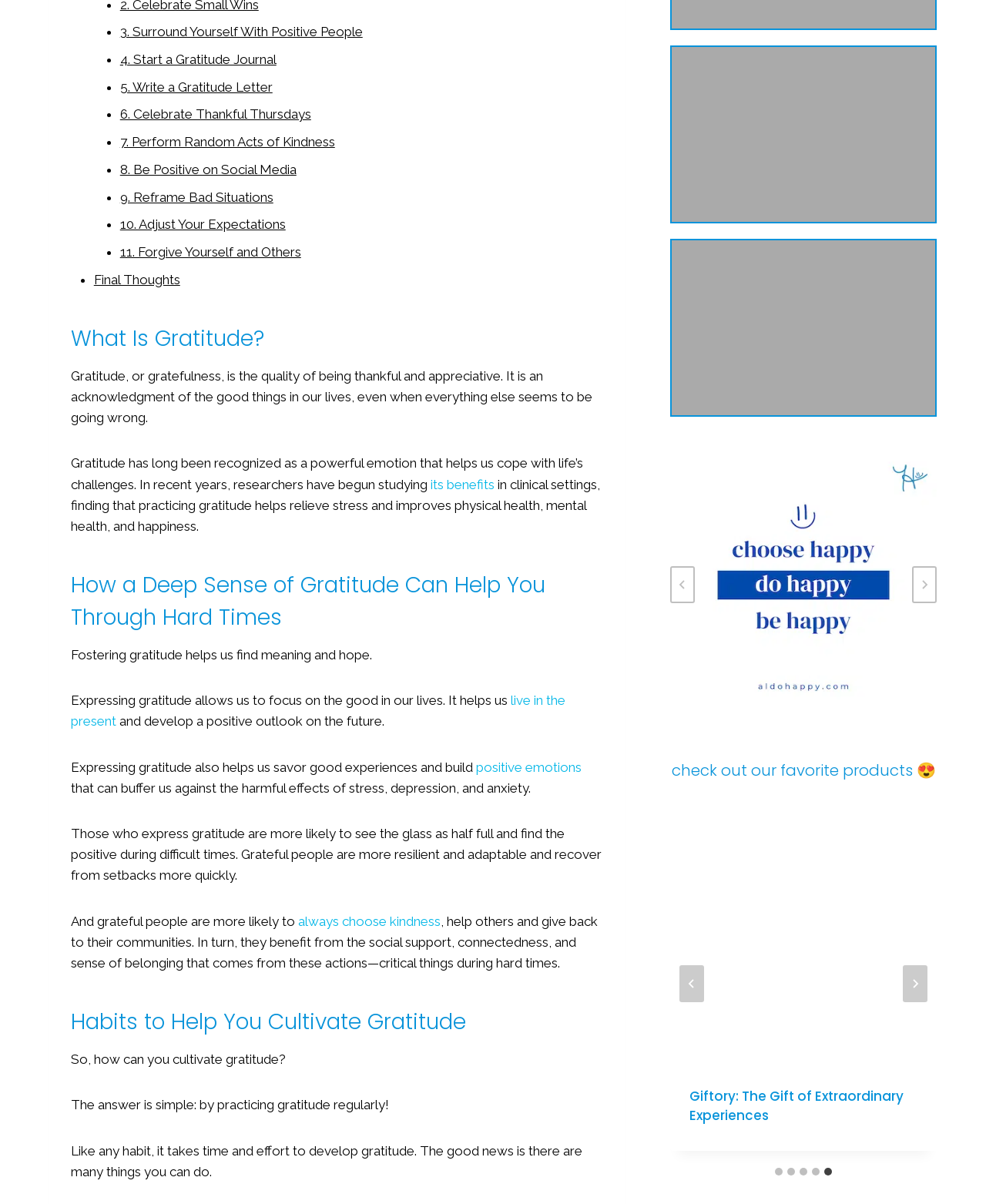Please find the bounding box coordinates of the element's region to be clicked to carry out this instruction: "Read 'What Is Gratitude?'".

[0.072, 0.268, 0.612, 0.295]